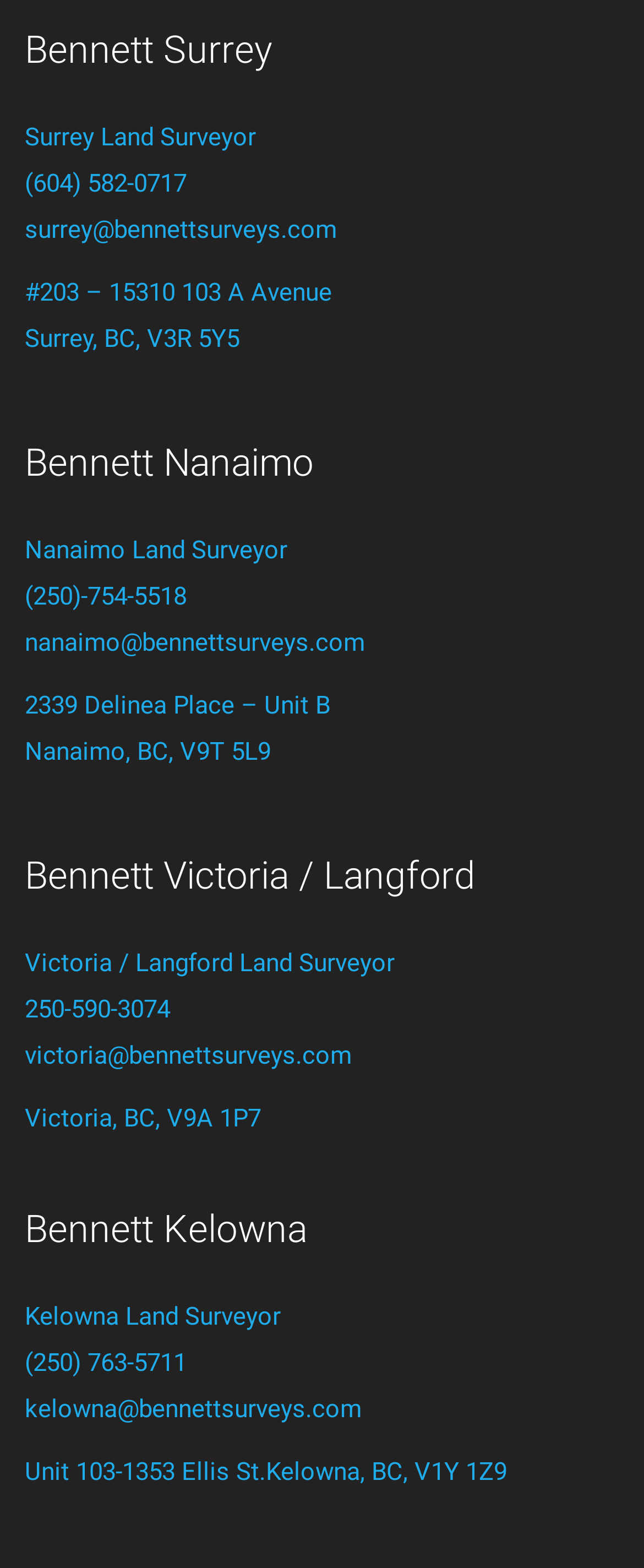Find the bounding box coordinates for the HTML element described in this sentence: "(604) 582-0717". Provide the coordinates as four float numbers between 0 and 1, in the format [left, top, right, bottom].

[0.038, 0.102, 0.29, 0.132]